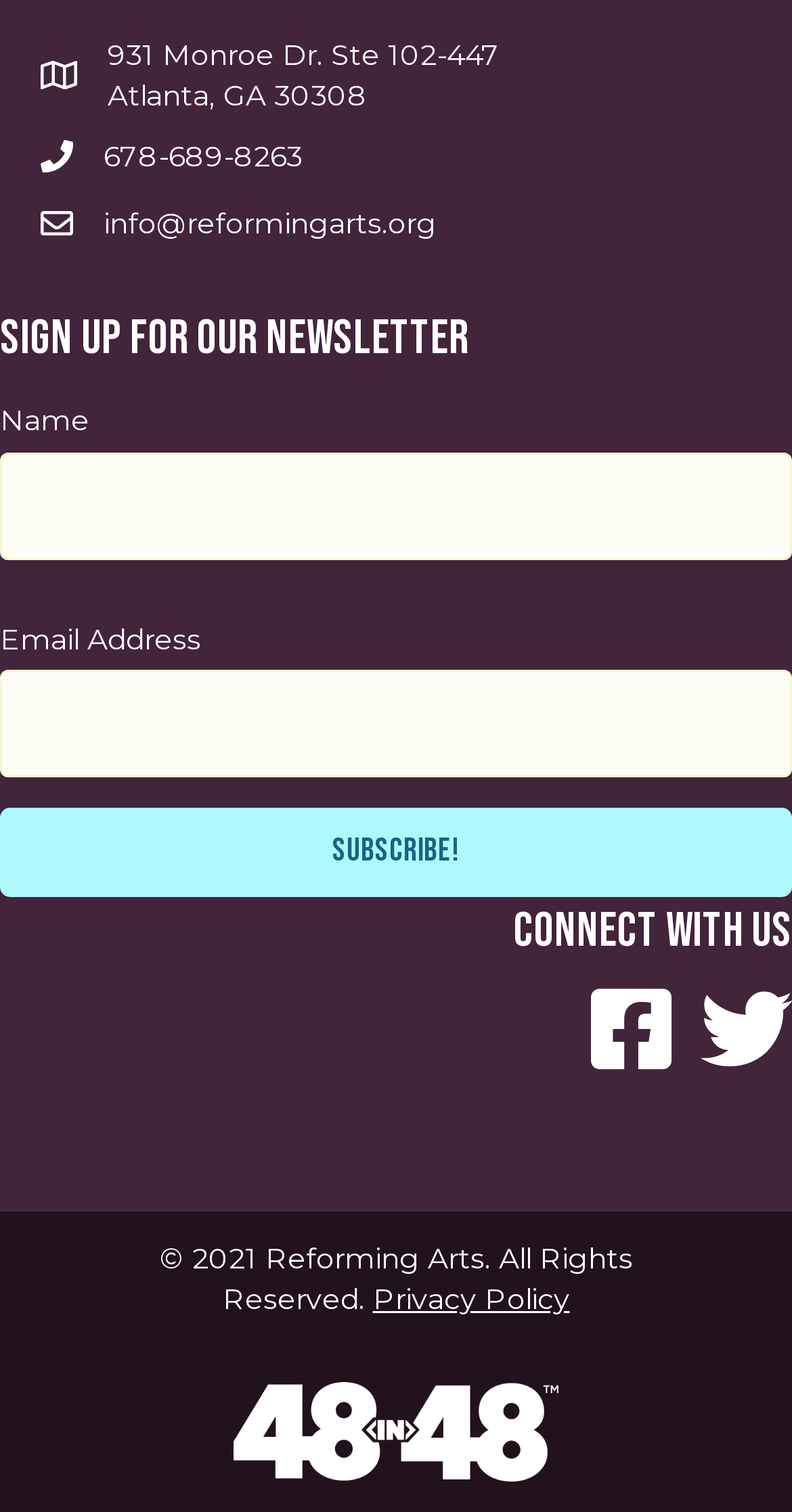Predict the bounding box coordinates for the UI element described as: "Privacy Policy". The coordinates should be four float numbers between 0 and 1, presented as [left, top, right, bottom].

[0.471, 0.847, 0.719, 0.871]